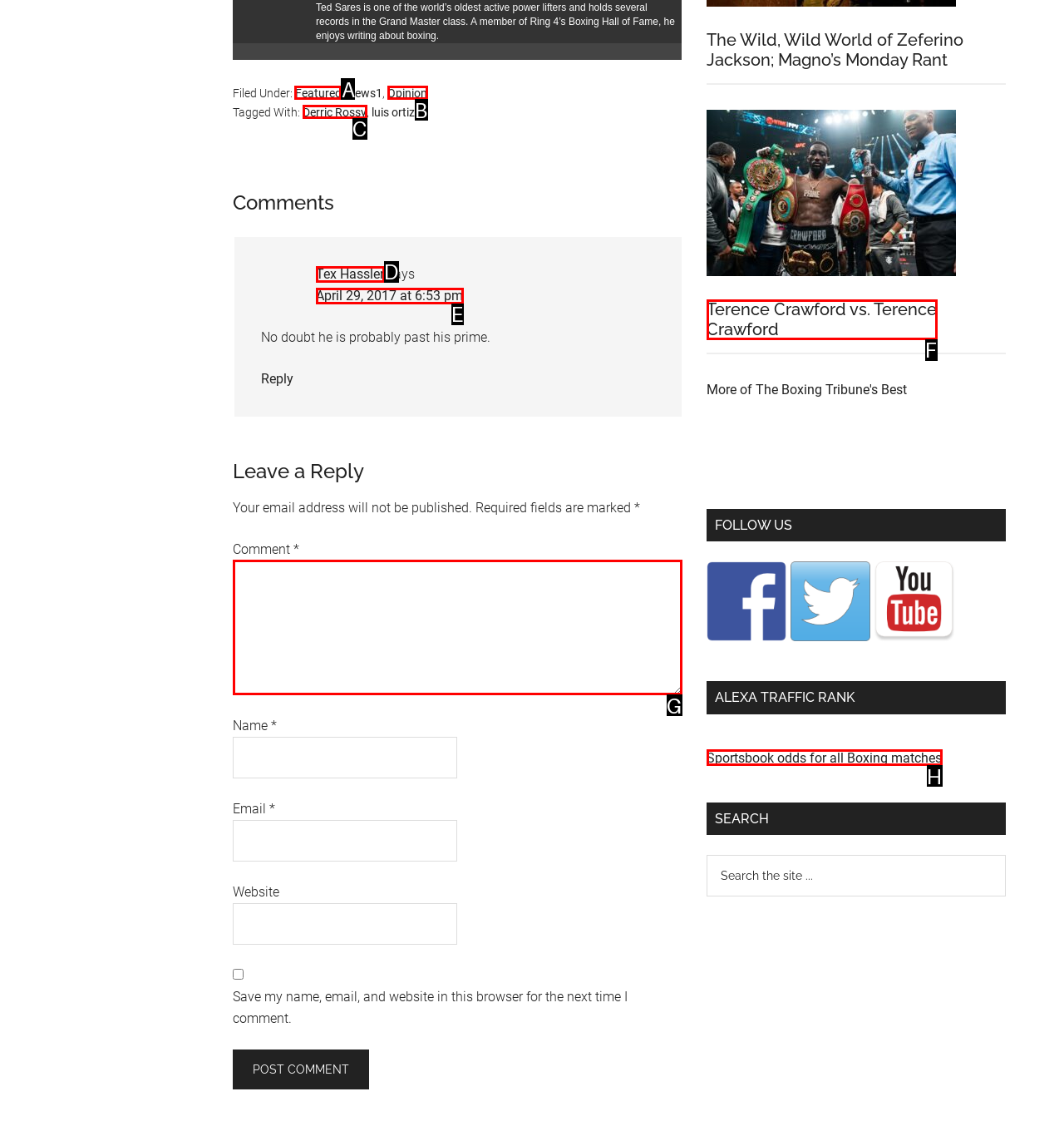Determine which letter corresponds to the UI element to click for this task: Click the 'Featured' link
Respond with the letter from the available options.

A